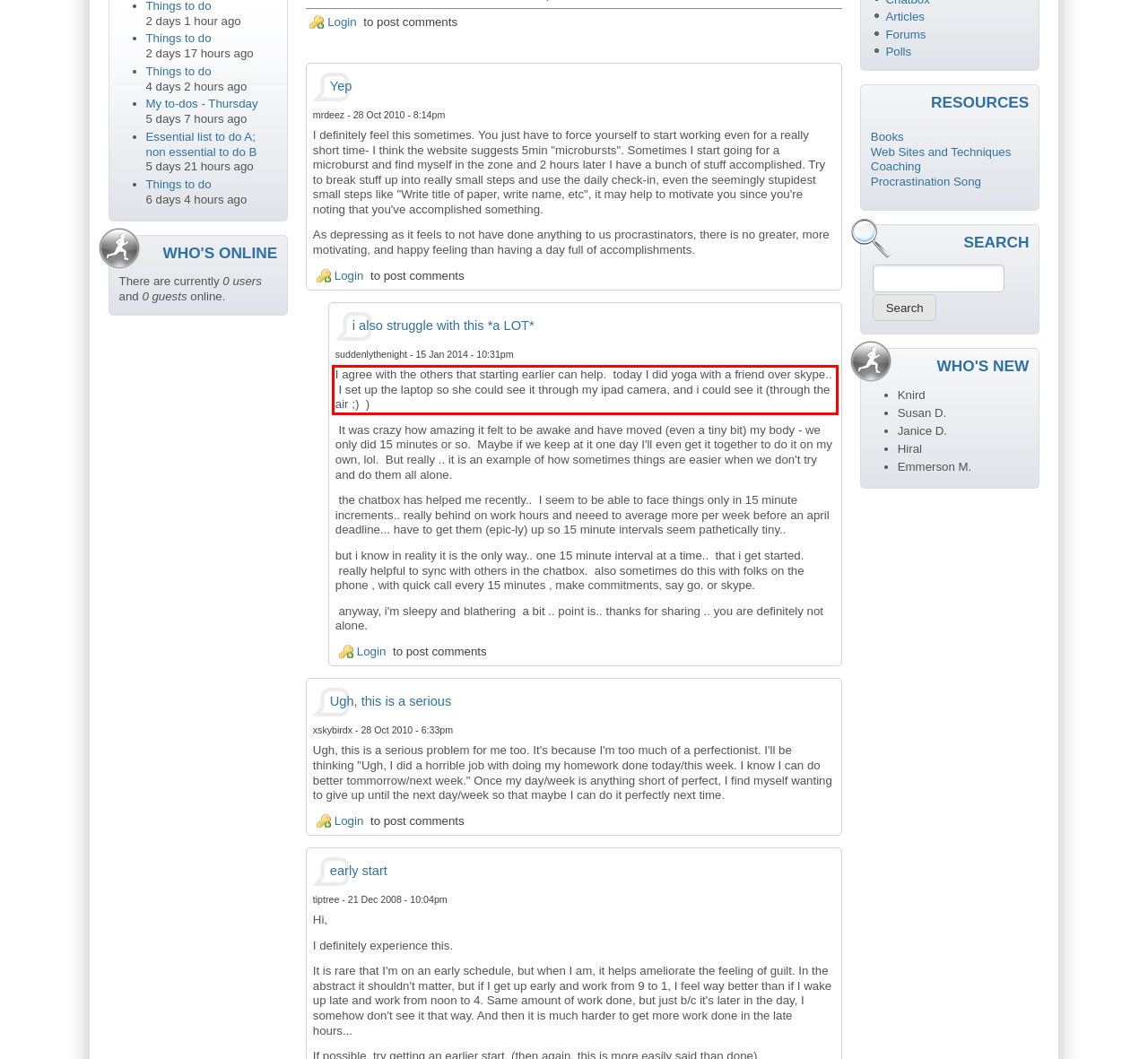Given a screenshot of a webpage with a red bounding box, extract the text content from the UI element inside the red bounding box.

I agree with the others that starting earlier can help. today I did yoga with a friend over skype.. I set up the laptop so she could see it through my ipad camera, and i could see it (through the air ;) )